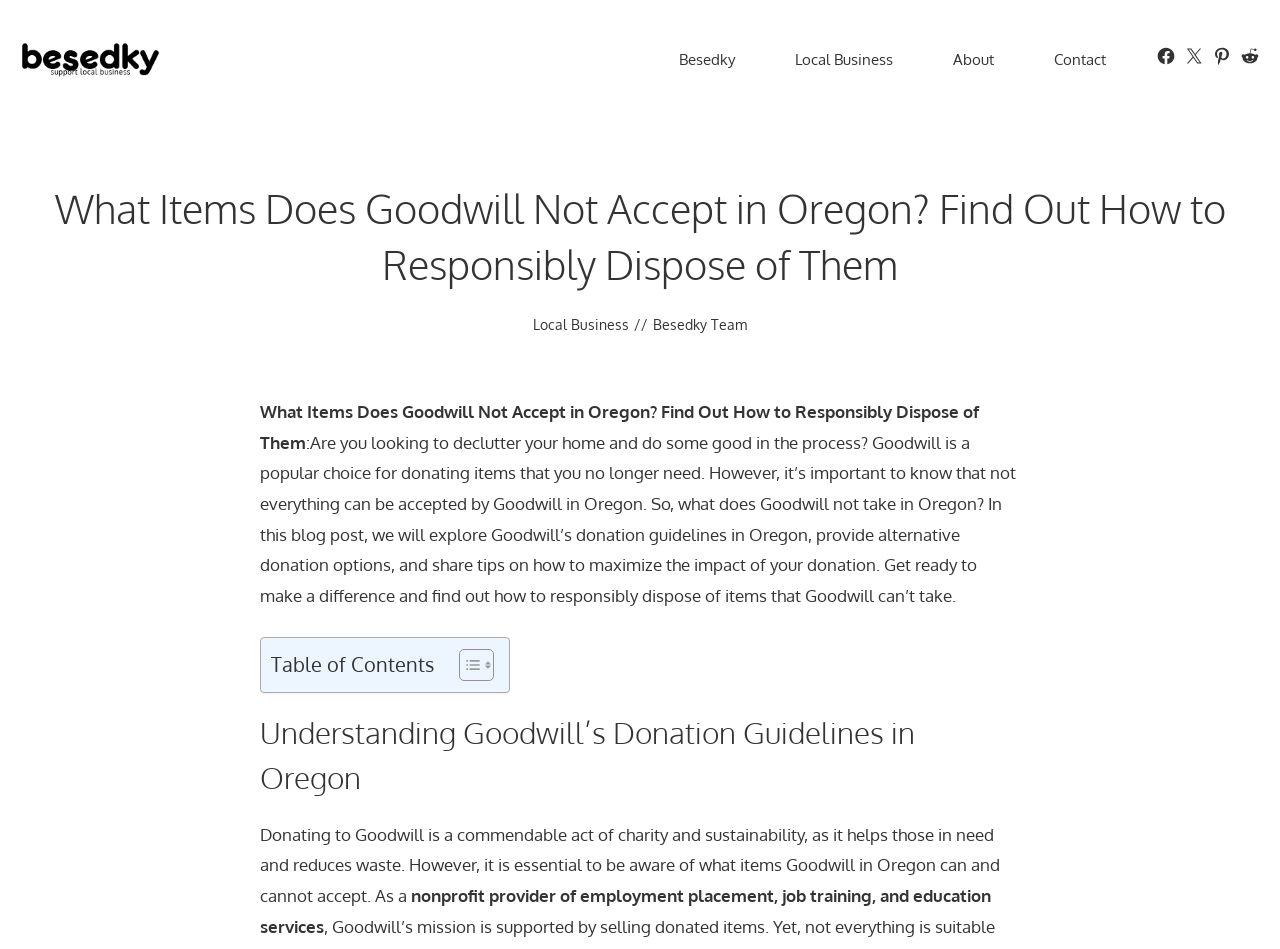Find the primary header on the webpage and provide its text.

What Items Does Goodwill Not Accept in Oregon? Find Out How to Responsibly Dispose of Them